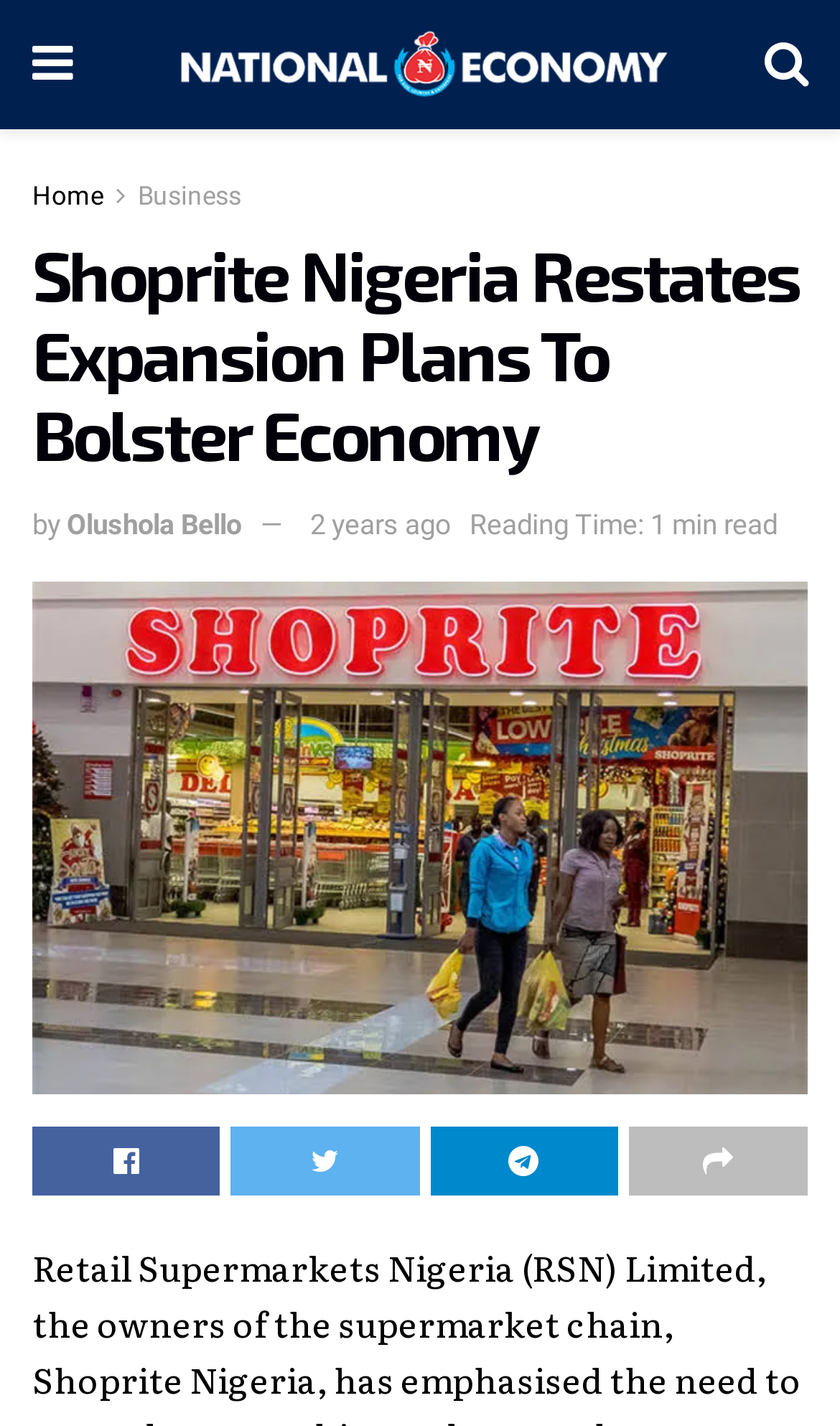Locate the bounding box coordinates of the element that needs to be clicked to carry out the instruction: "Go to the Home page". The coordinates should be given as four float numbers ranging from 0 to 1, i.e., [left, top, right, bottom].

[0.038, 0.127, 0.123, 0.148]